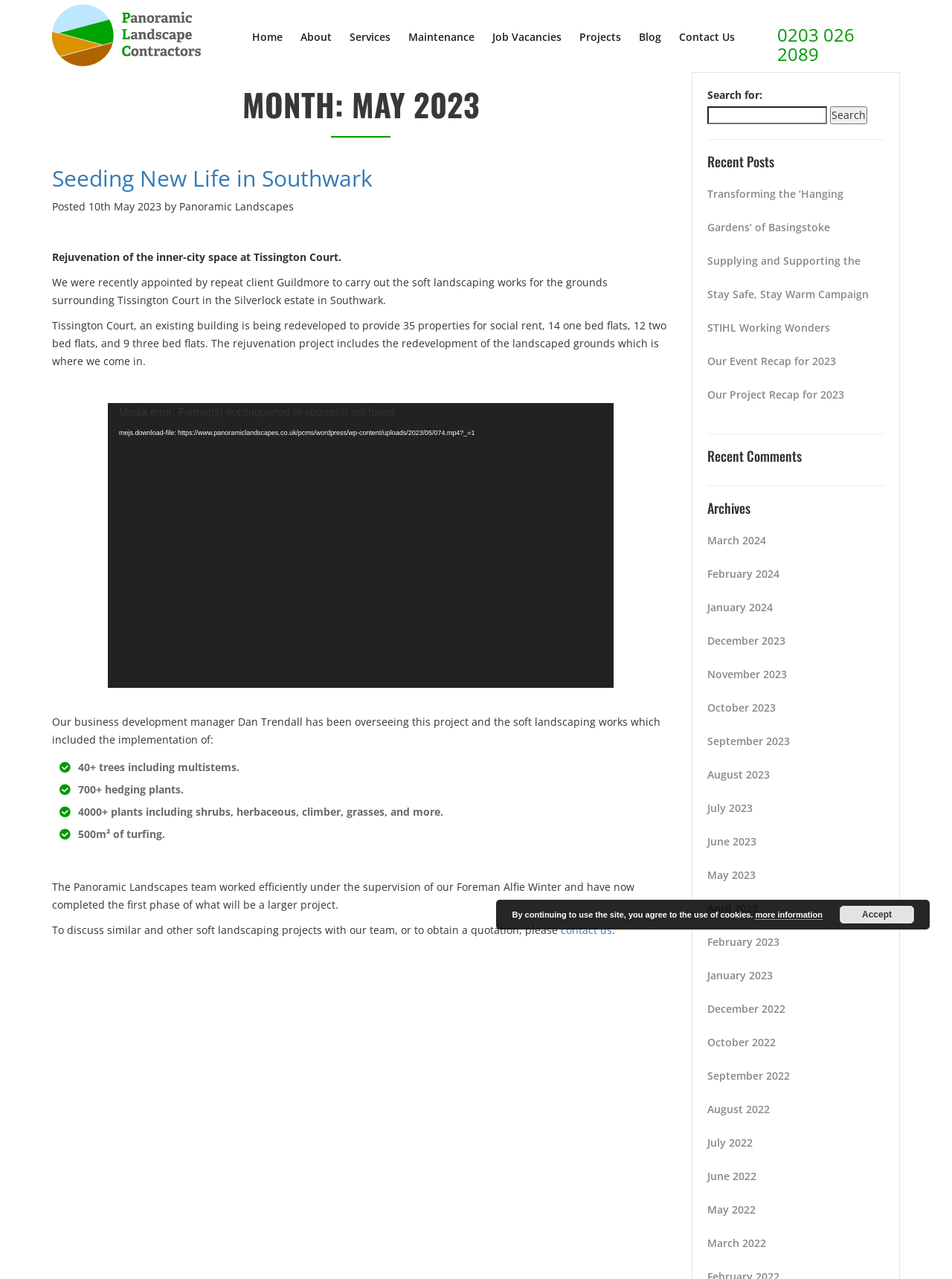What is the title of the latest article?
Offer a detailed and exhaustive answer to the question.

The title of the latest article is 'Seeding New Life in Southwark', which is mentioned at the top of the article with the date '10th May 2023'.